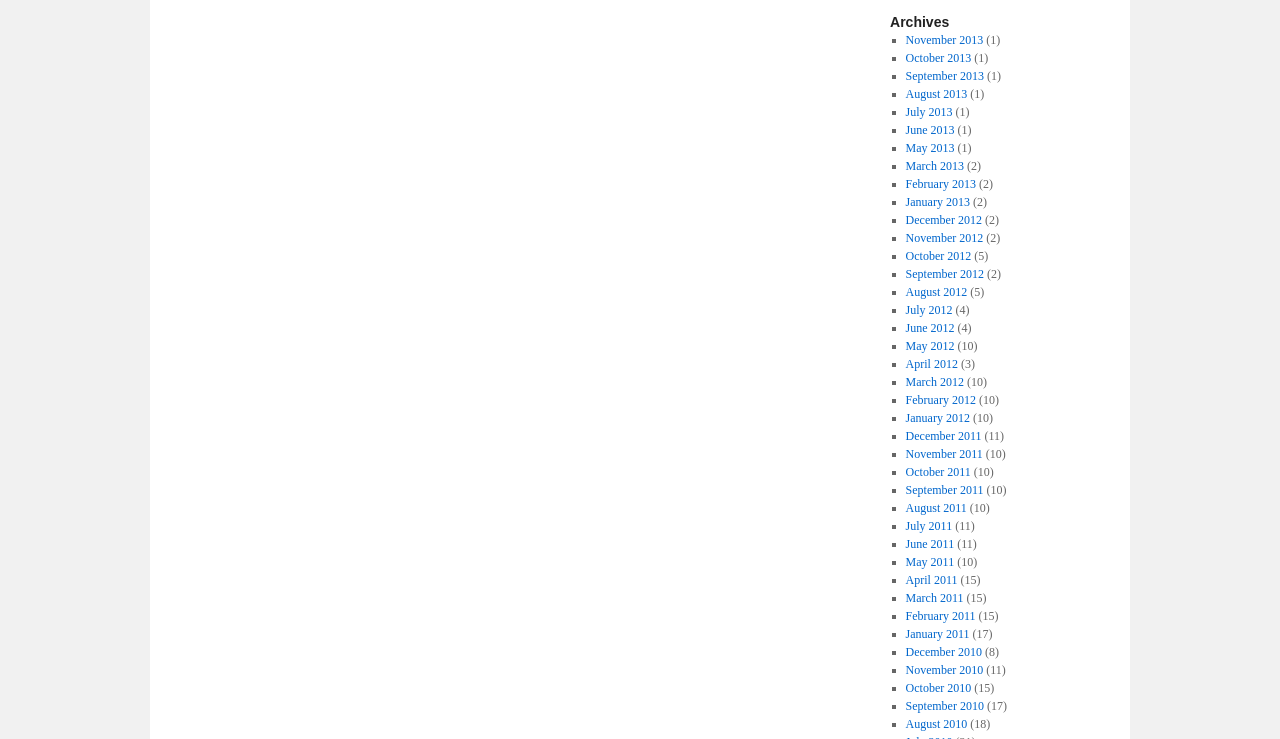Pinpoint the bounding box coordinates of the area that should be clicked to complete the following instruction: "View November 2013 archives". The coordinates must be given as four float numbers between 0 and 1, i.e., [left, top, right, bottom].

[0.707, 0.045, 0.768, 0.064]